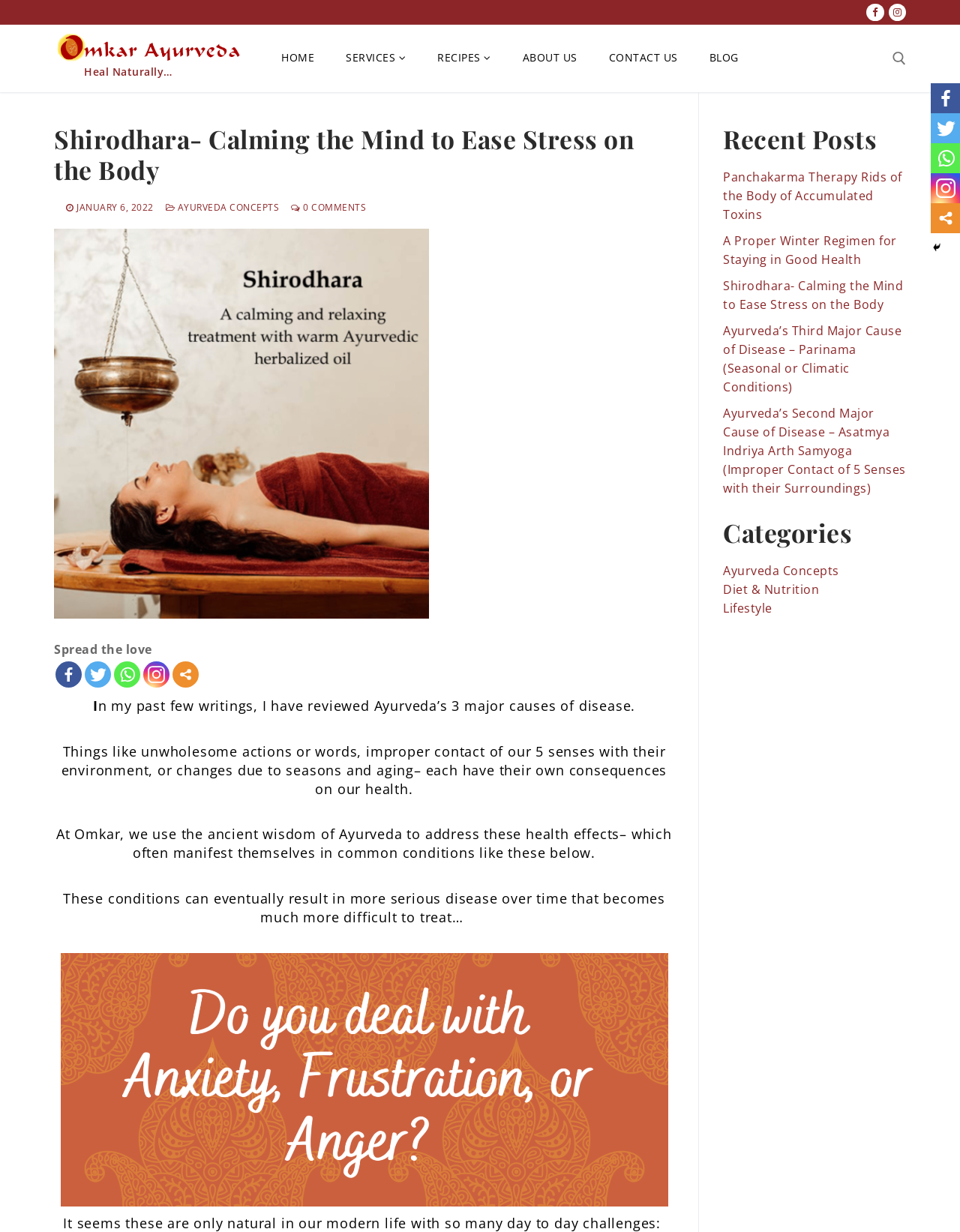Please specify the bounding box coordinates of the element that should be clicked to execute the given instruction: 'Share on Facebook'. Ensure the coordinates are four float numbers between 0 and 1, expressed as [left, top, right, bottom].

[0.058, 0.537, 0.085, 0.558]